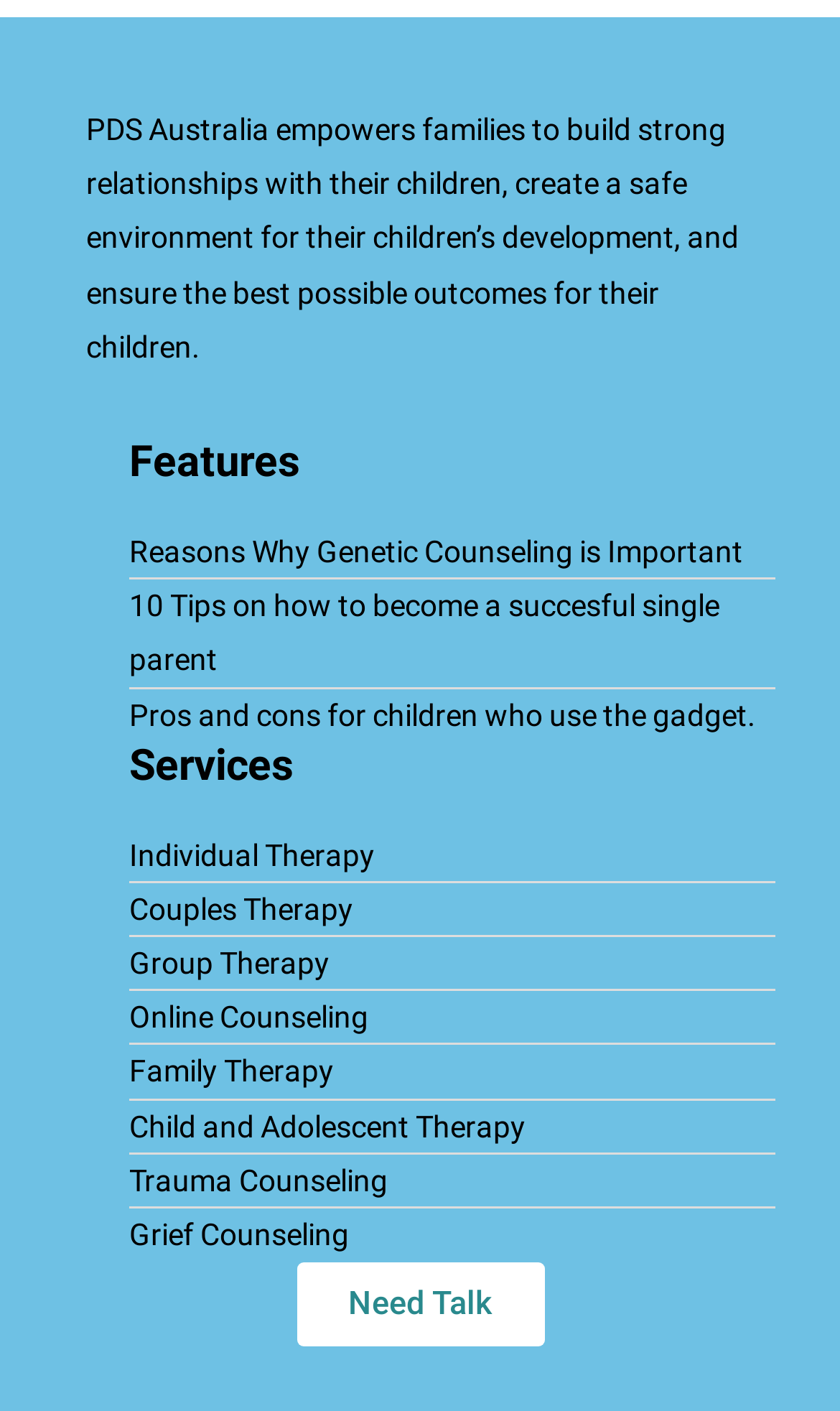Locate the bounding box coordinates of the area you need to click to fulfill this instruction: 'Explore pros and cons for children who use gadgets'. The coordinates must be in the form of four float numbers ranging from 0 to 1: [left, top, right, bottom].

[0.154, 0.488, 0.923, 0.526]